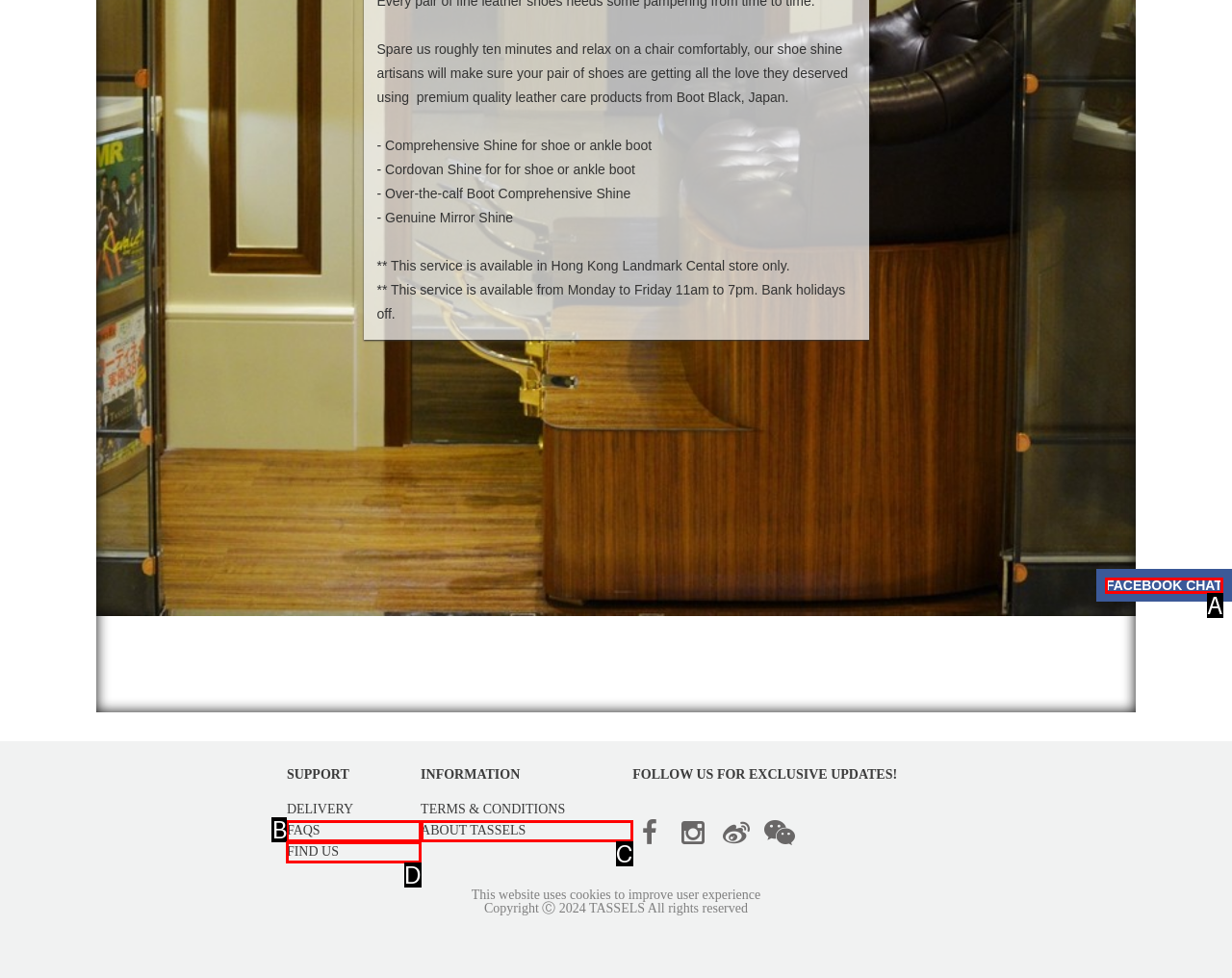Determine which option matches the description: FAQs. Answer using the letter of the option.

B